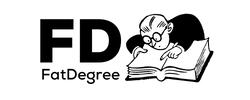Give a complete and detailed account of the image.

The image features the logo of "Fat Degree," which creatively showcases the letters "FD" prominently in bold typography. Accompanying the letters is a stylized illustration of a character wearing glasses, deeply engrossed in reading an open book. This design symbolizes the essence of education and learning, making it a fitting representation for an organization focused on knowledge and academic achievement. The overall aesthetic combines a modern look with a playful touch, inviting viewers to engage with the educational content associated with Fat Degree.